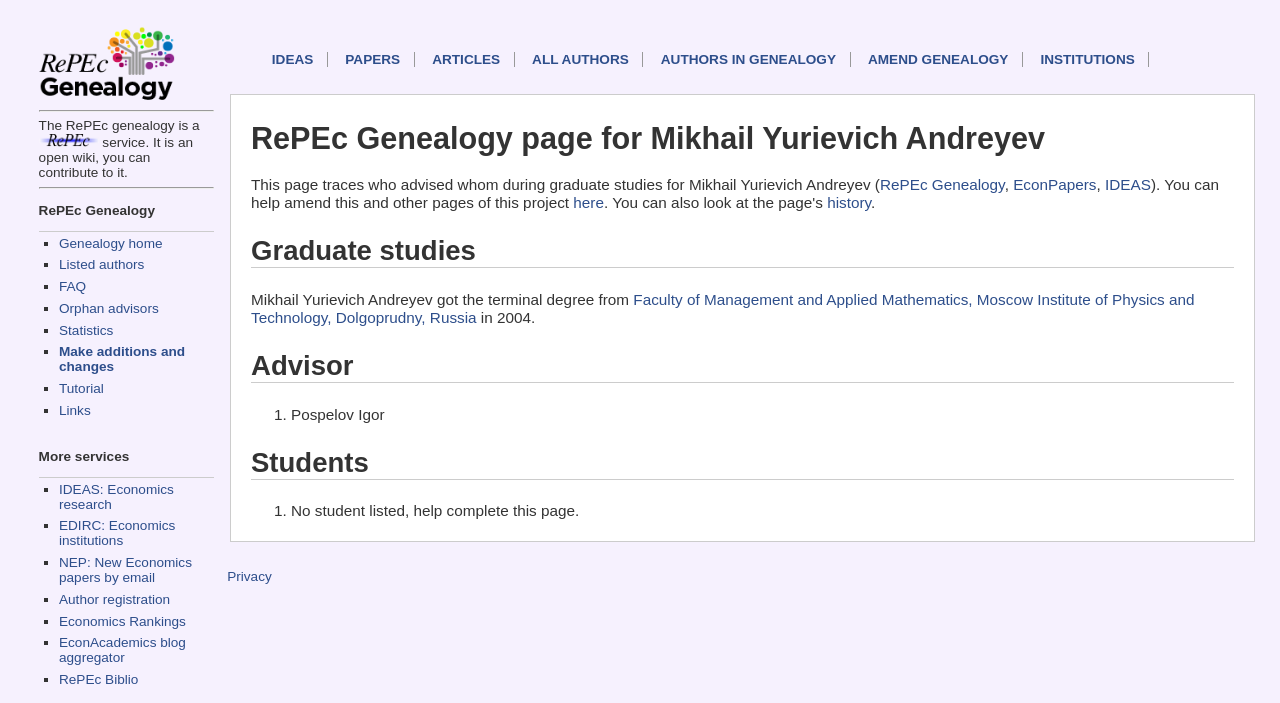Describe the entire webpage, focusing on both content and design.

This webpage is a RePEc Genealogy page for Mikhail Yurievich Andreyev. At the top, there is a link to "Genealogy home" accompanied by an image, followed by a horizontal separator. Below this, there is a brief description of the RePEc genealogy service, which is an open wiki that users can contribute to.

The main content of the page is divided into several sections. The first section is headed "RePEc Genealogy" and contains a list of links to related pages, including "Genealogy home", "Listed authors", "FAQ", and others. Each link is preceded by a list marker (a bullet point).

The next section is headed "More services" and contains another list of links to related services, including "IDEAS: Economics research", "EDIRC: Economics institutions", and others.

Below this, there is a heading "RePEc Genealogy page for Mikhail Yurievich Andreyev" followed by a brief description of the page's content. The page traces who advised whom during graduate studies for Mikhail Yurievich Andreyev.

The next section is headed "Graduate studies" and provides information about Mikhail Yurievich Andreyev's terminal degree, including the institution and year. Below this, there is a section headed "Advisor" which lists Mikhail's advisor, Pospelov Igor.

The final section is headed "Students" and currently lists no students, with a message encouraging users to help complete the page.

At the bottom of the page, there are several links to related pages, including "IDEAS", "PAPERS", "ARTICLES", and others. There is also a link to "Privacy" in the bottom left corner.